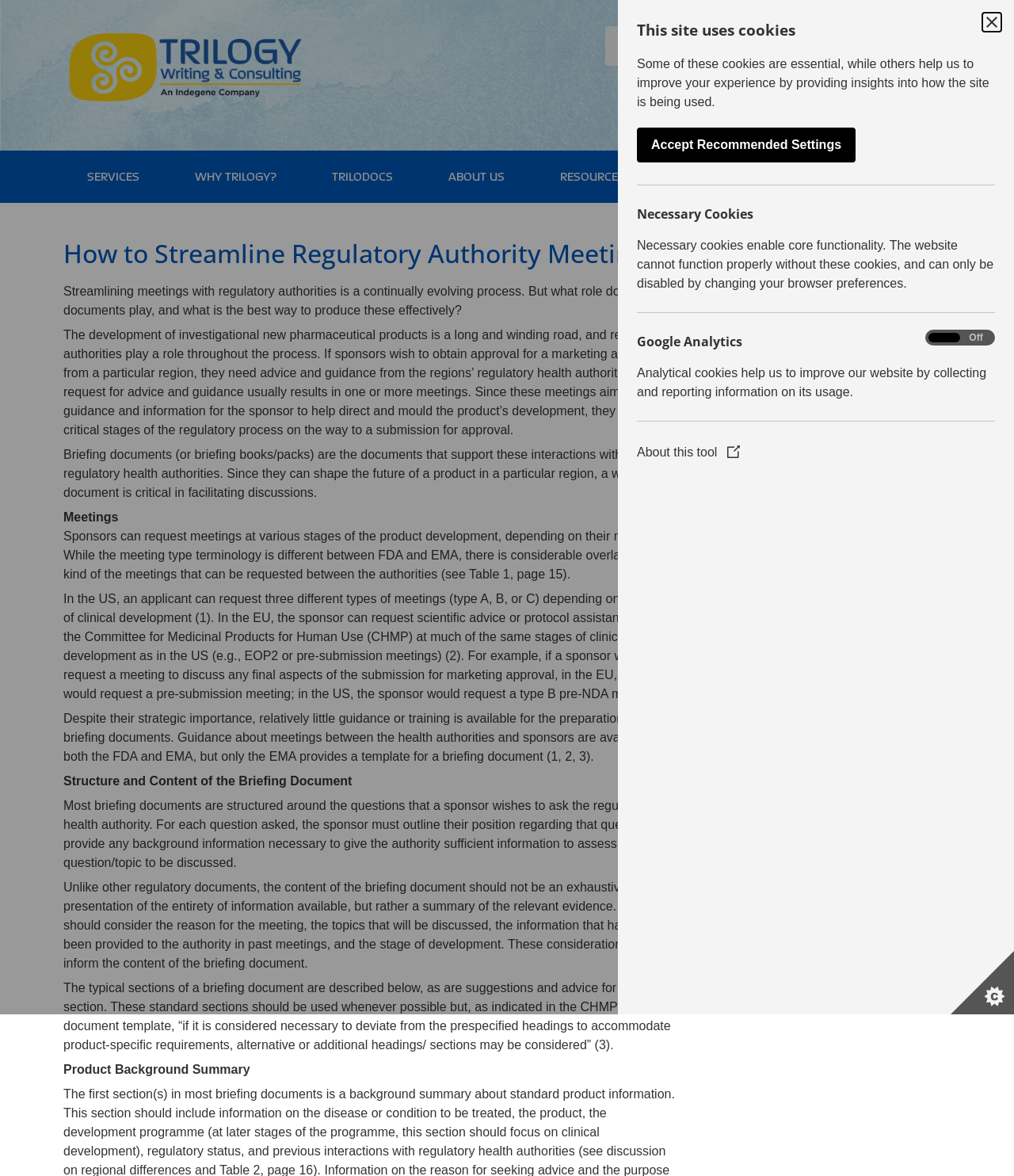Show me the bounding box coordinates of the clickable region to achieve the task as per the instruction: "Download PDF".

[0.686, 0.307, 0.819, 0.337]